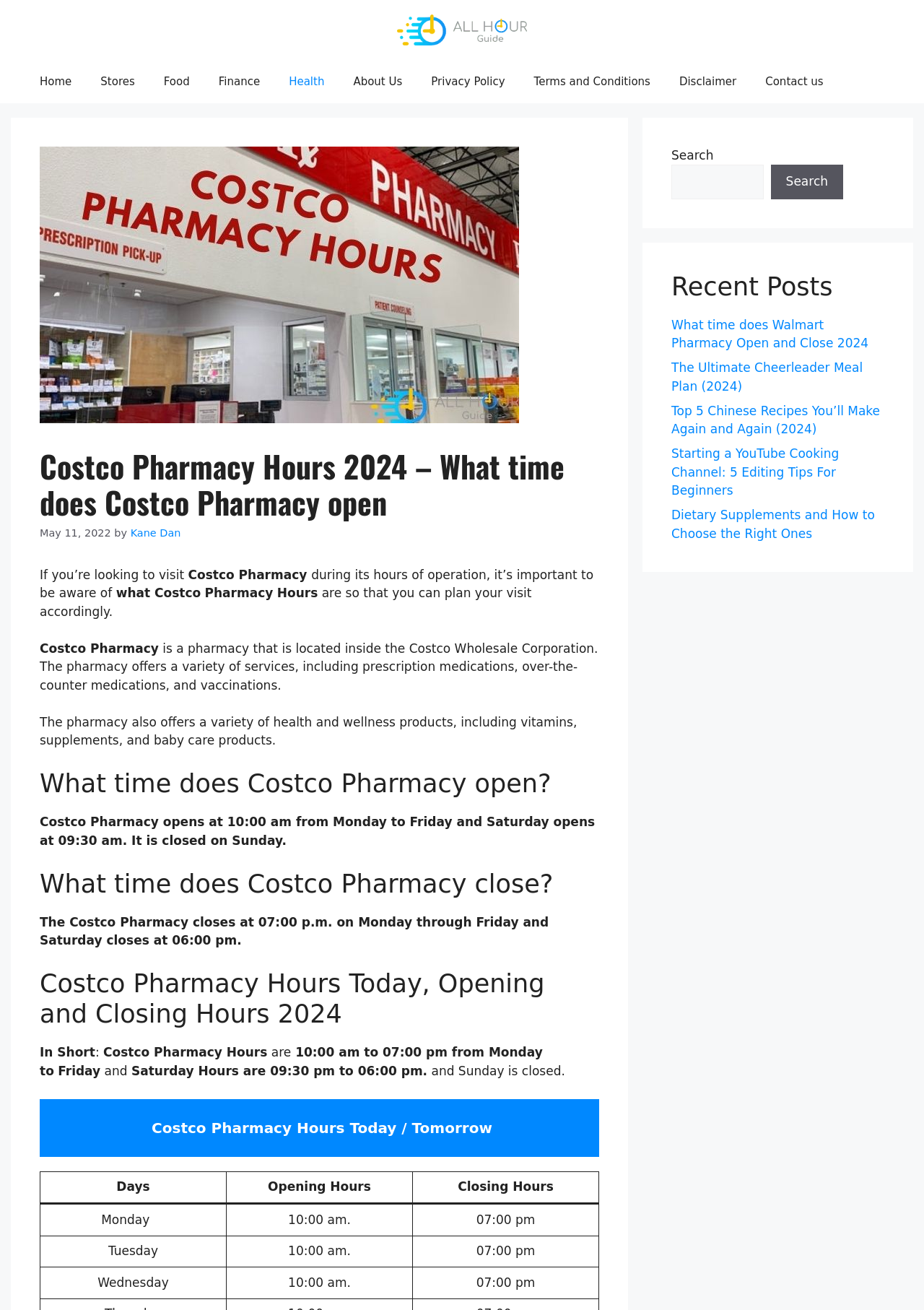Can you determine the bounding box coordinates of the area that needs to be clicked to fulfill the following instruction: "Click the 'Home' link"?

[0.027, 0.046, 0.093, 0.079]